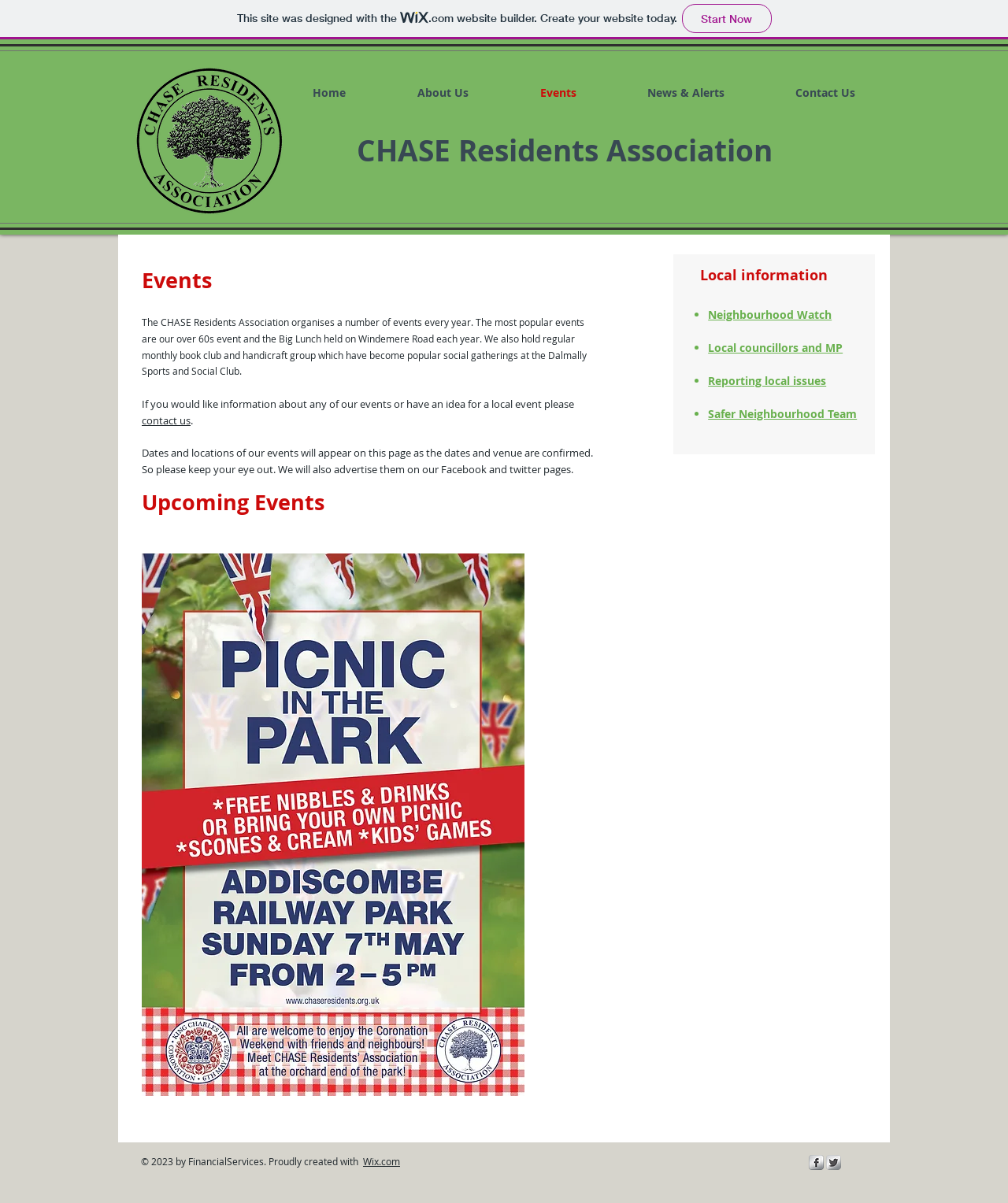Locate the bounding box coordinates of the region to be clicked to comply with the following instruction: "Click on the 'Contact Us' link". The coordinates must be four float numbers between 0 and 1, in the form [left, top, right, bottom].

[0.754, 0.069, 0.884, 0.085]